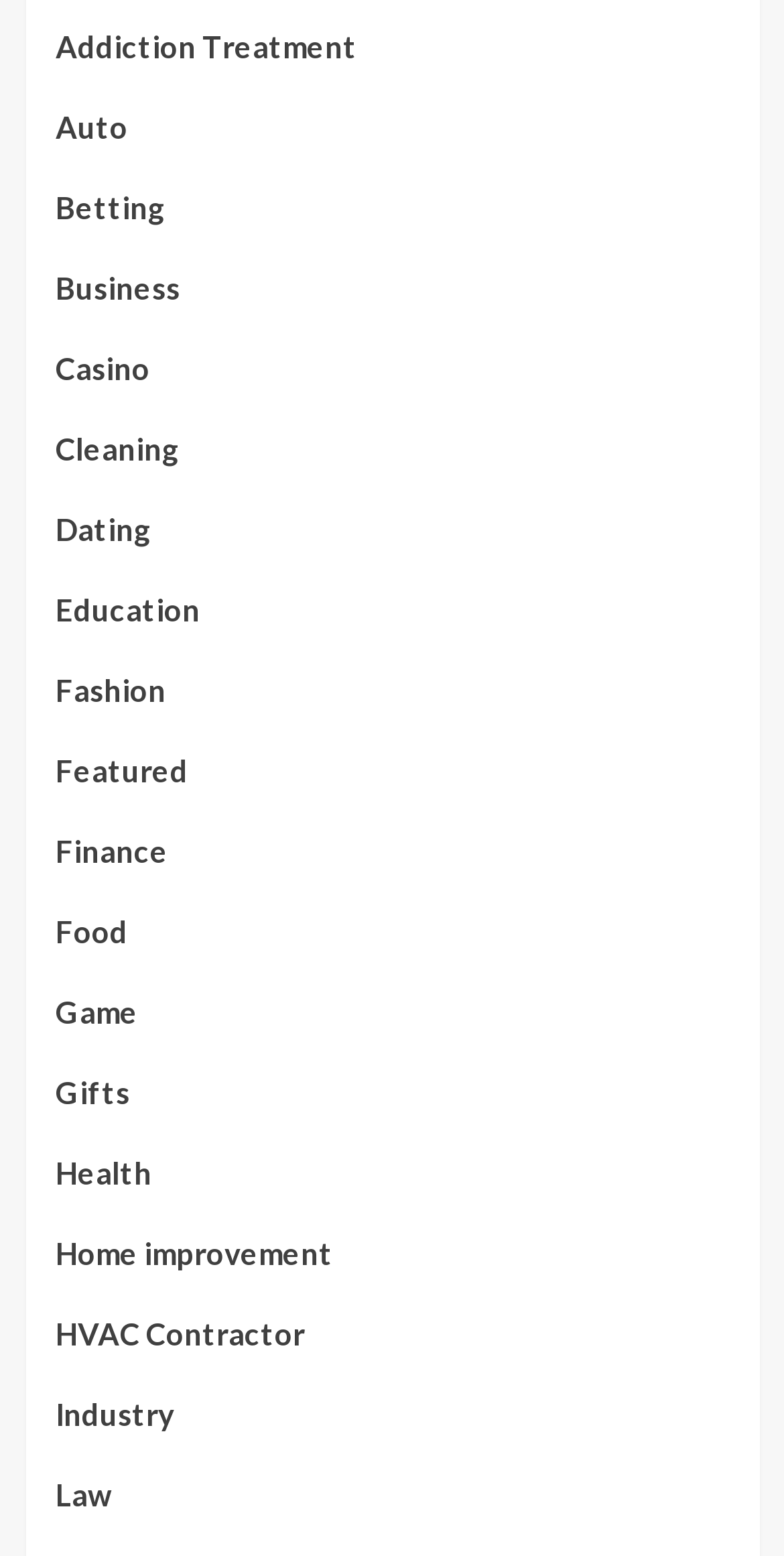Determine the bounding box for the UI element that matches this description: "Industry".

[0.071, 0.893, 0.222, 0.944]